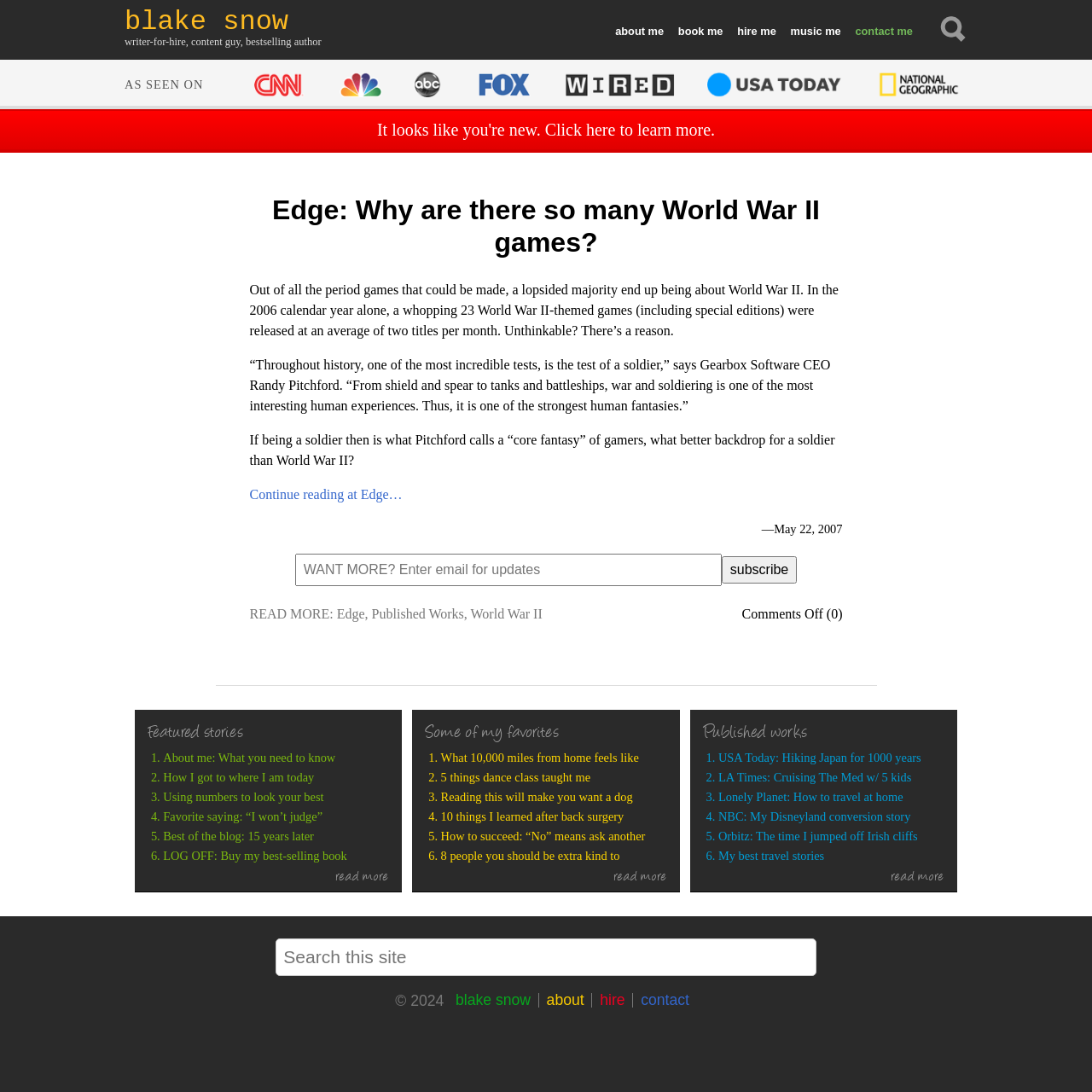Please reply to the following question with a single word or a short phrase:
What is the topic of the article 'Edge: Why are there so many World War II games?'?

World War II games